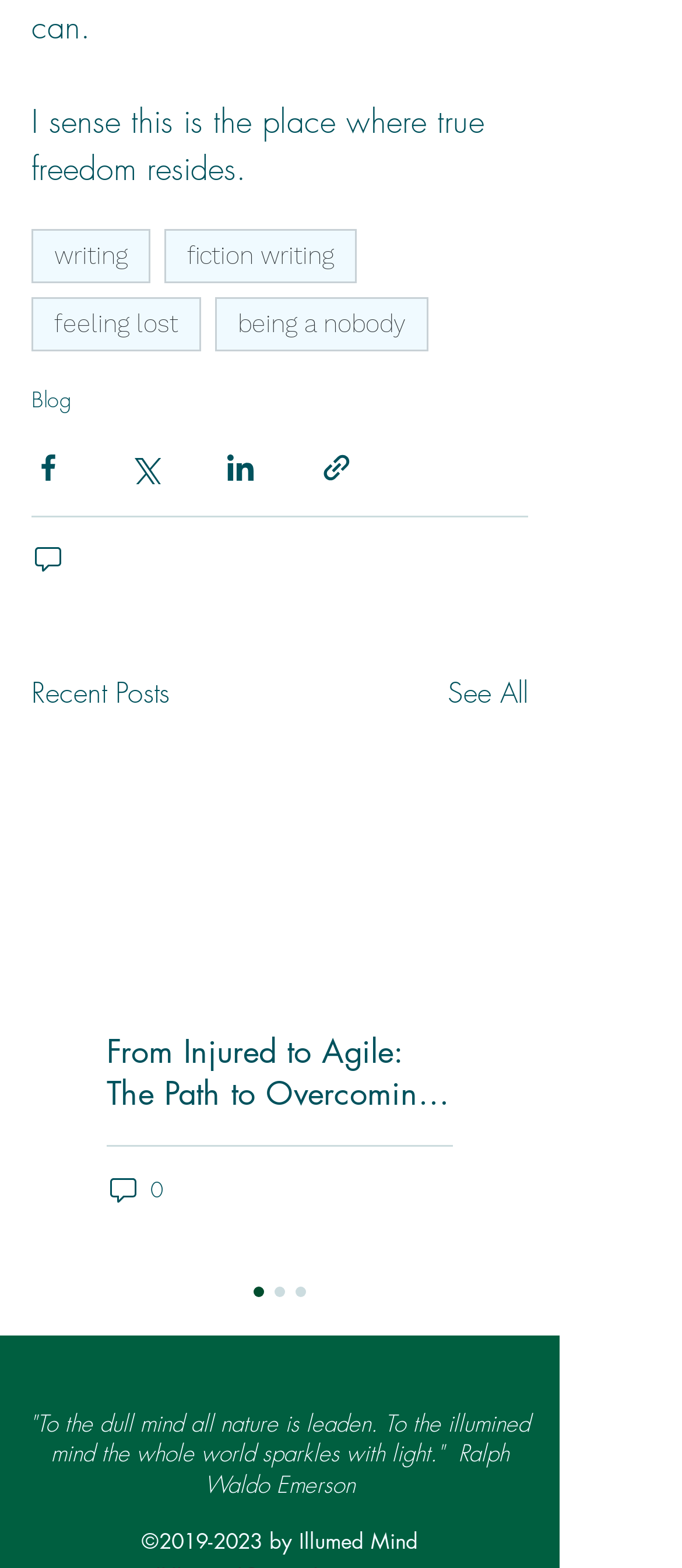Can you pinpoint the bounding box coordinates for the clickable element required for this instruction: "Go to the 'Blog' page"? The coordinates should be four float numbers between 0 and 1, i.e., [left, top, right, bottom].

[0.046, 0.245, 0.105, 0.264]